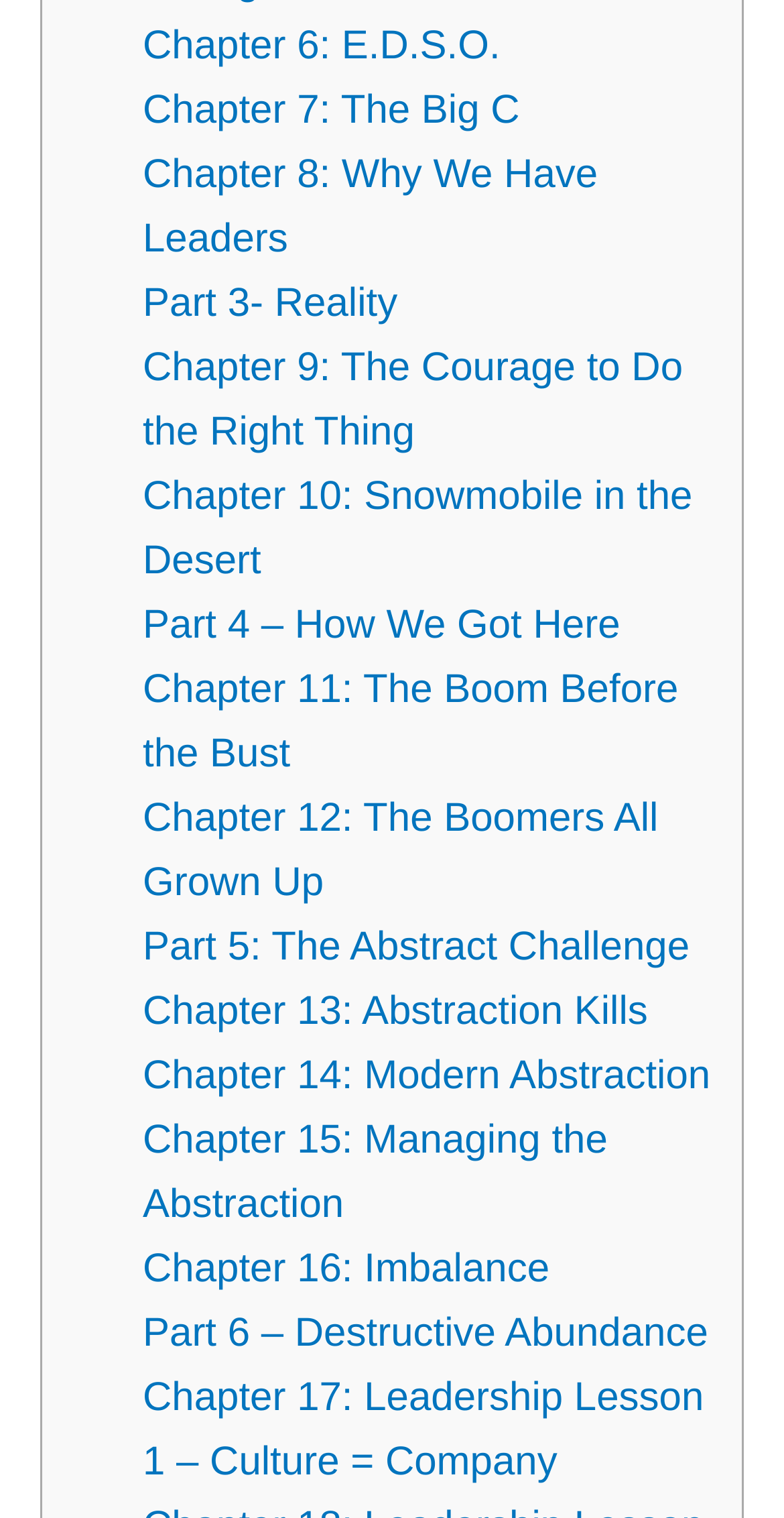Please specify the bounding box coordinates of the area that should be clicked to accomplish the following instruction: "access Part 6 – Destructive Abundance". The coordinates should consist of four float numbers between 0 and 1, i.e., [left, top, right, bottom].

[0.182, 0.864, 0.903, 0.893]